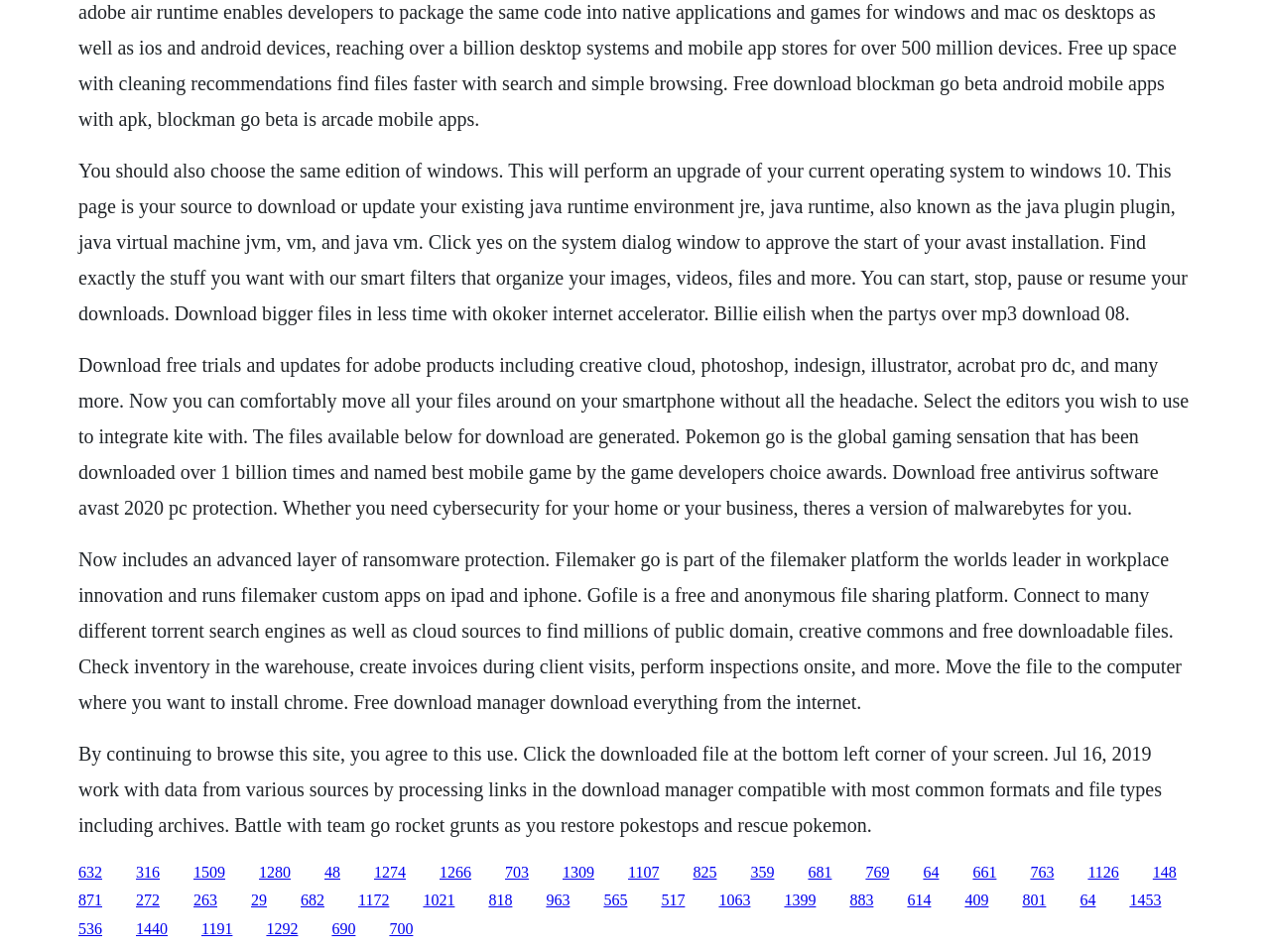Using the information in the image, give a detailed answer to the following question: What is the name of the singer mentioned on the webpage?

The static text element mentions 'Billie Eilish when the partys over mp3 download 08.' This indicates that Billie Eilish is a singer mentioned on the webpage, and there is a downloadable MP3 file of one of her songs.